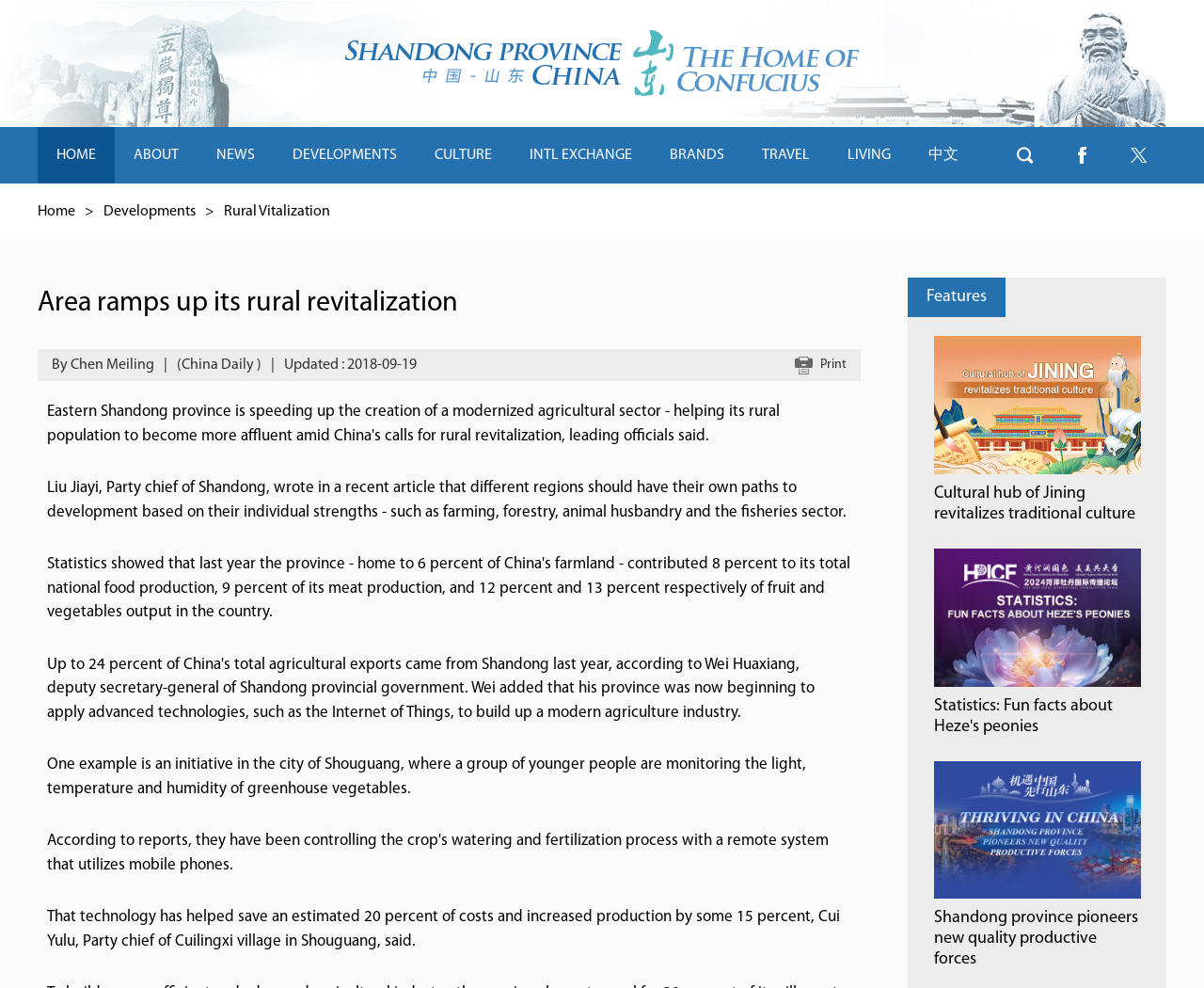What is the increase in production achieved through the use of technology in greenhouse vegetables?
Please use the image to deliver a detailed and complete answer.

According to the article, Cui Yulu, Party chief of Cuilingxi village in Shouguang, said that the technology has helped increase production by some 15 percent.